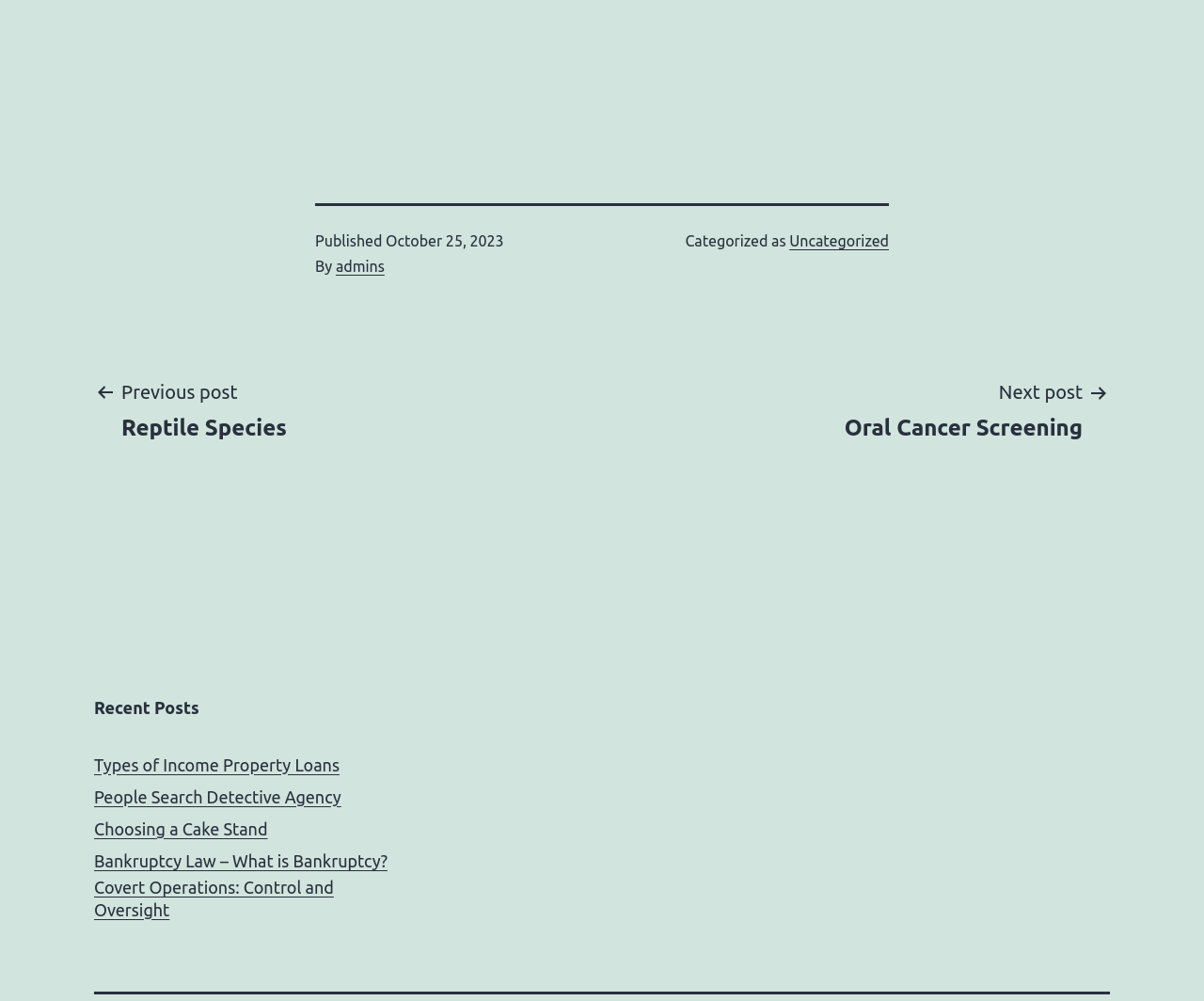Find the bounding box coordinates of the area to click in order to follow the instruction: "Learn about Covert Operations: Control and Oversight".

[0.078, 0.876, 0.333, 0.92]